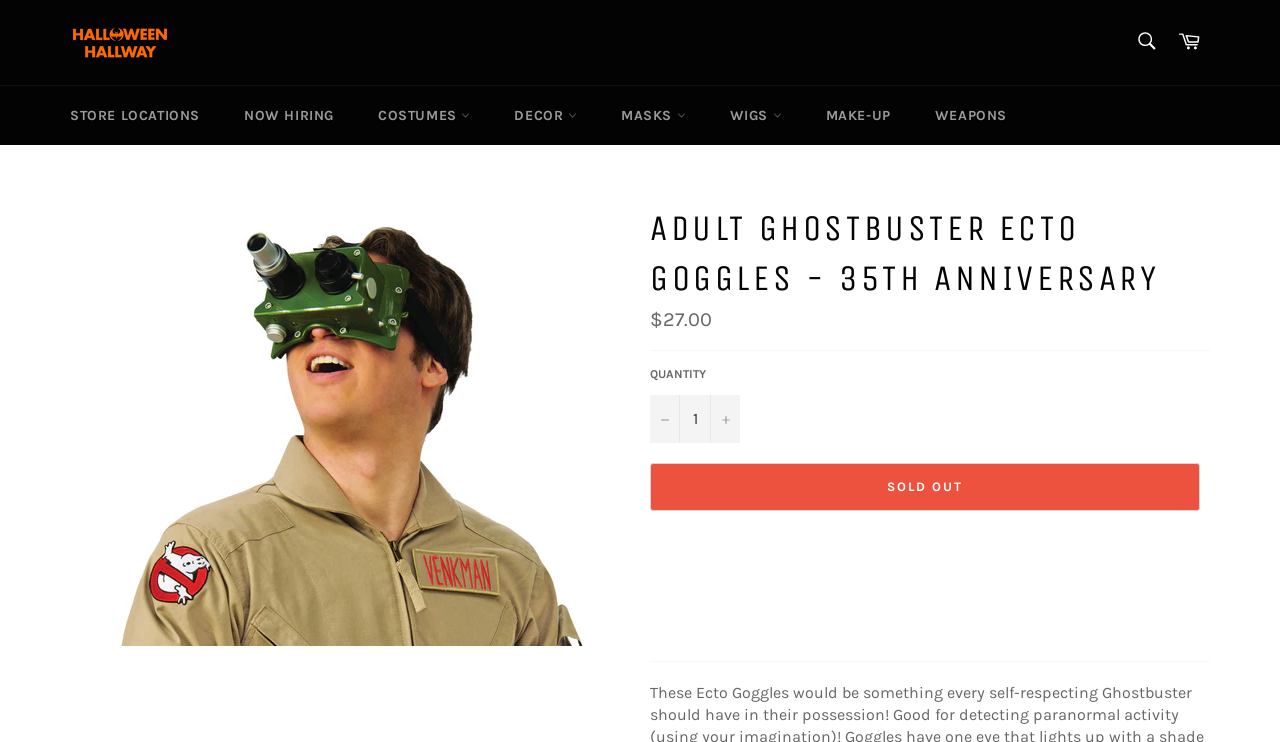Extract the primary headline from the webpage and present its text.

ADULT GHOSTBUSTER ECTO GOGGLES - 35TH ANNIVERSARY